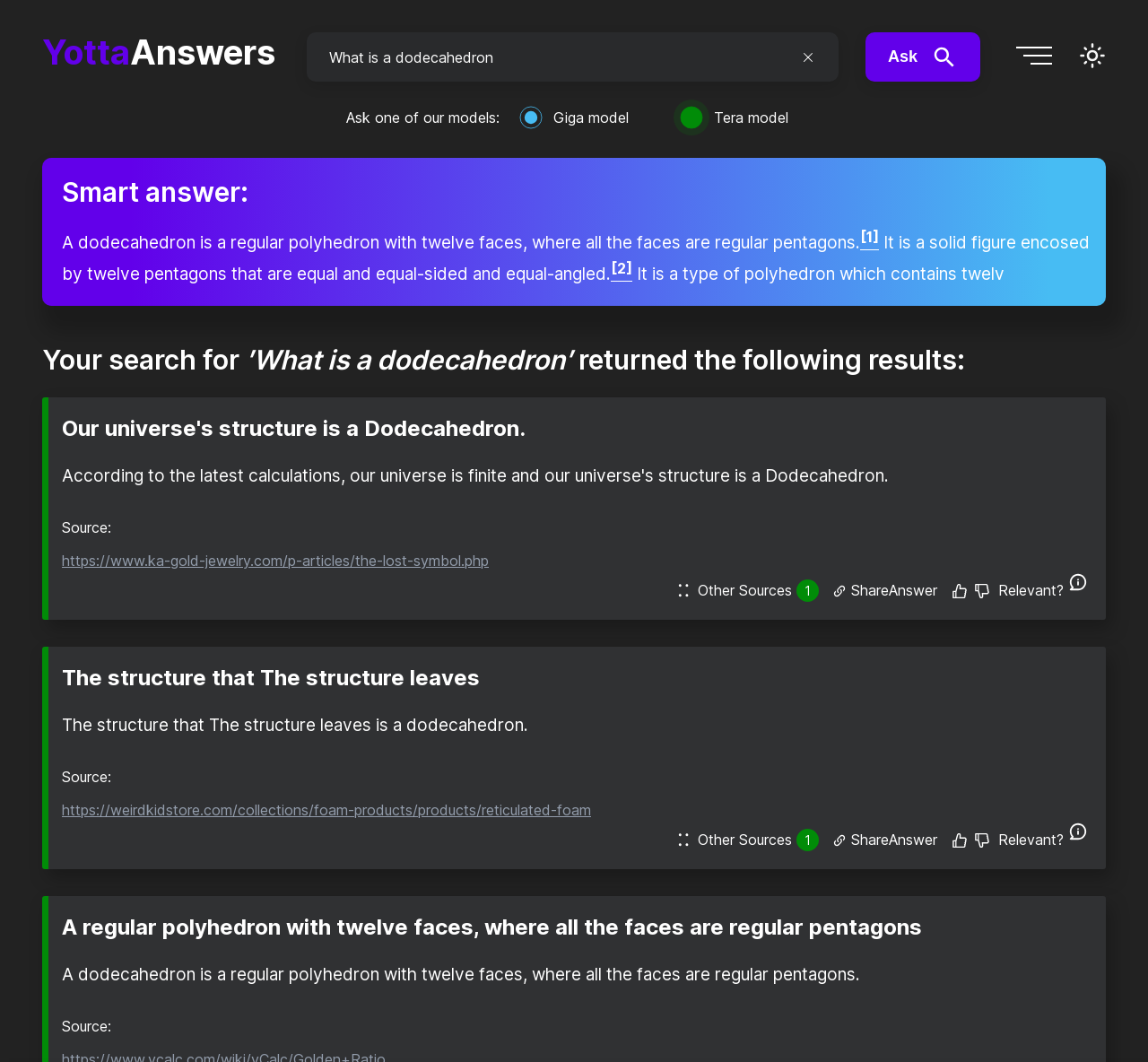Determine the bounding box coordinates of the clickable region to follow the instruction: "Learn more about the dodecahedron".

[0.054, 0.421, 0.952, 0.445]